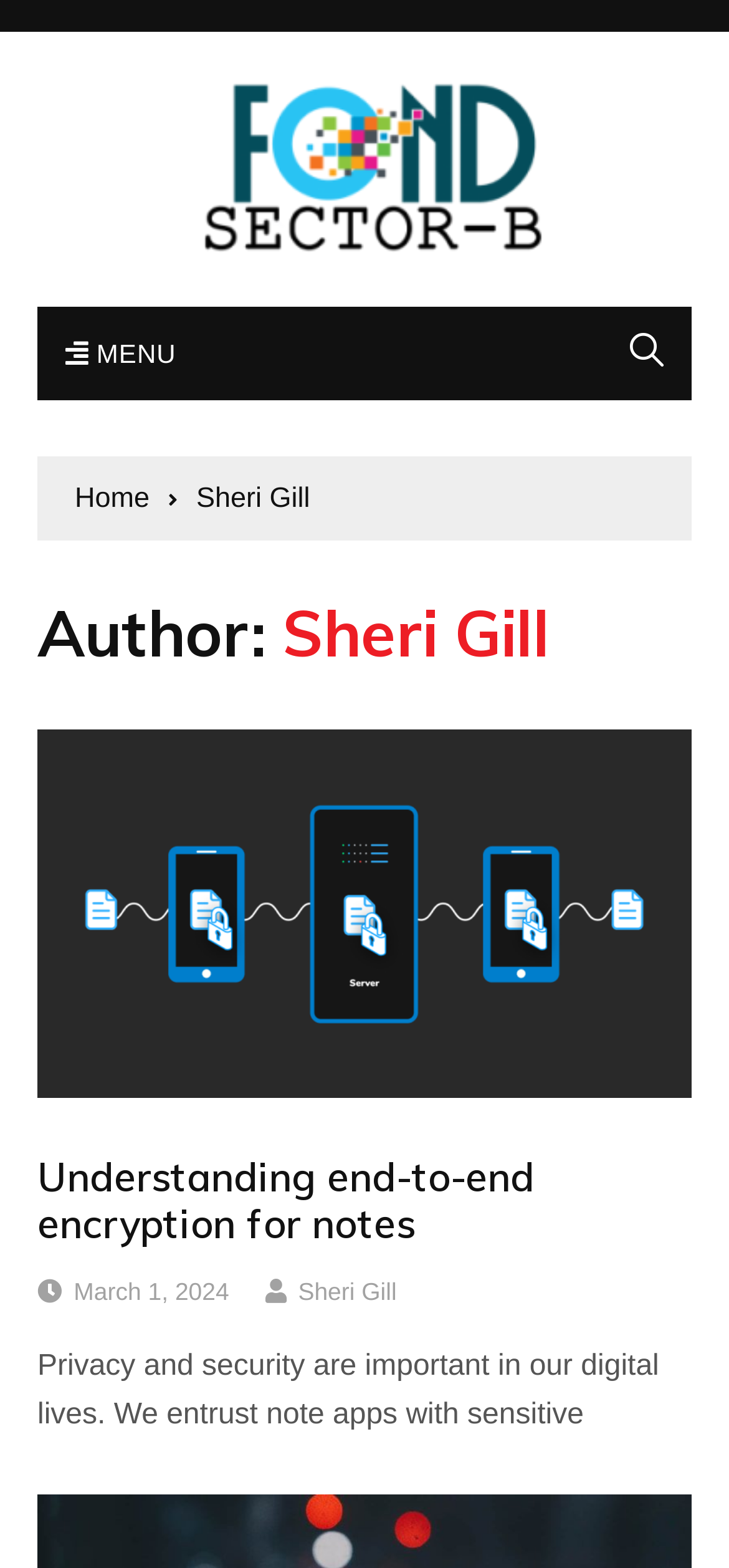What is the date of the article?
Using the information from the image, provide a comprehensive answer to the question.

The answer can be found in the article section where the link 'March 1, 2024' is present.